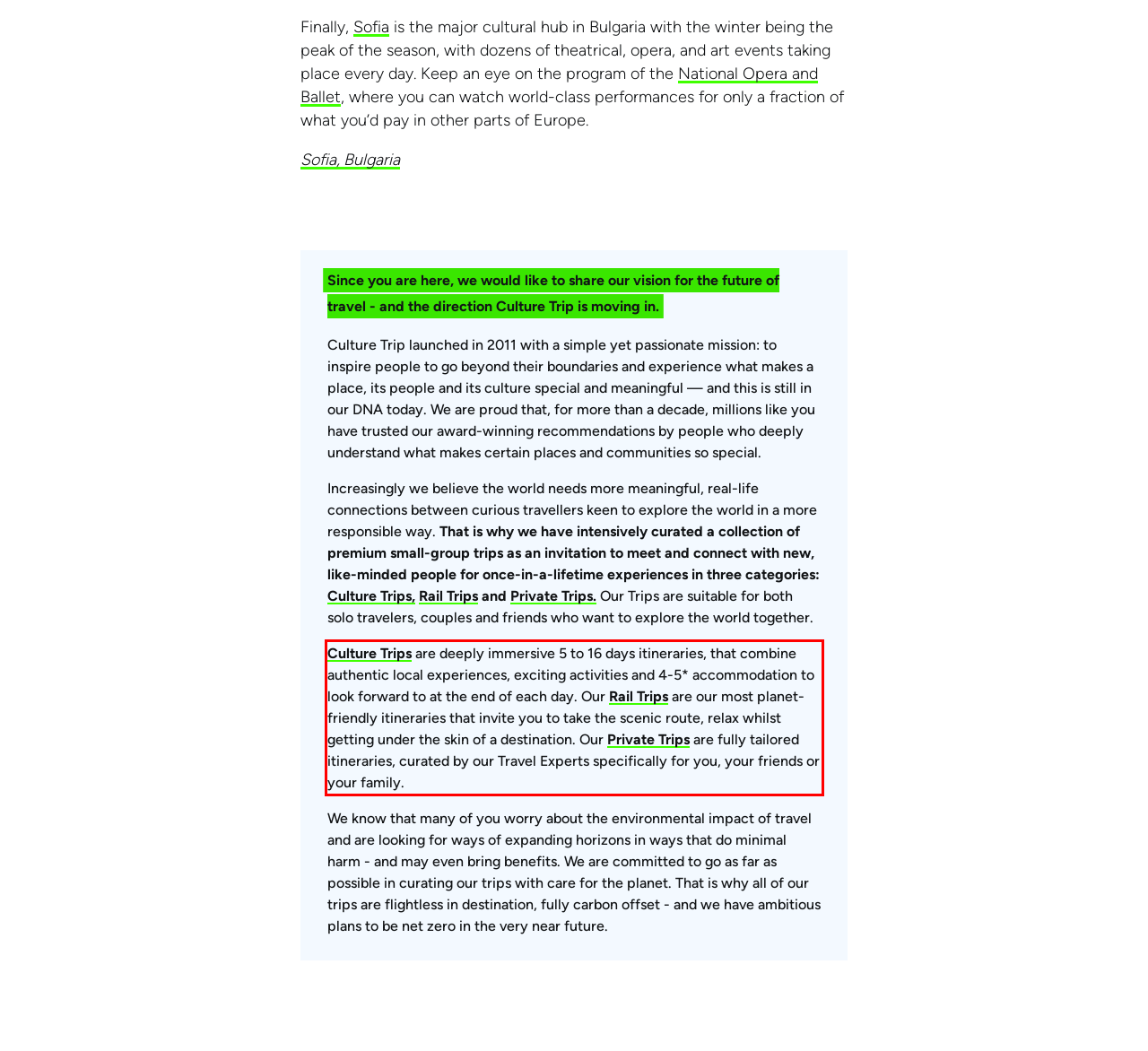Using the webpage screenshot, recognize and capture the text within the red bounding box.

Culture Trips are deeply immersive 5 to 16 days itineraries, that combine authentic local experiences, exciting activities and 4-5* accommodation to look forward to at the end of each day. Our Rail Trips are our most planet-friendly itineraries that invite you to take the scenic route, relax whilst getting under the skin of a destination. Our Private Trips are fully tailored itineraries, curated by our Travel Experts specifically for you, your friends or your family.